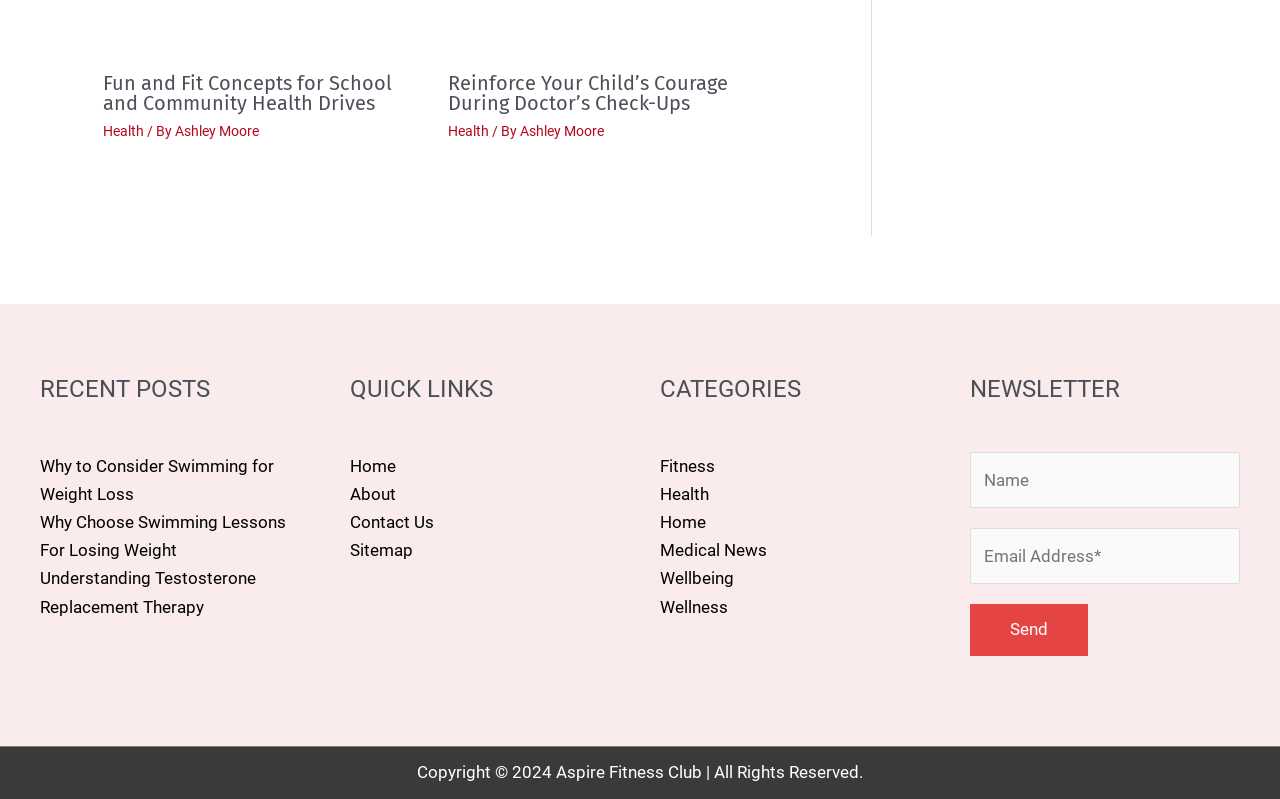Kindly determine the bounding box coordinates for the clickable area to achieve the given instruction: "Check the time of the article '9 Best Knee brace for Hiking from amazon.com'".

None